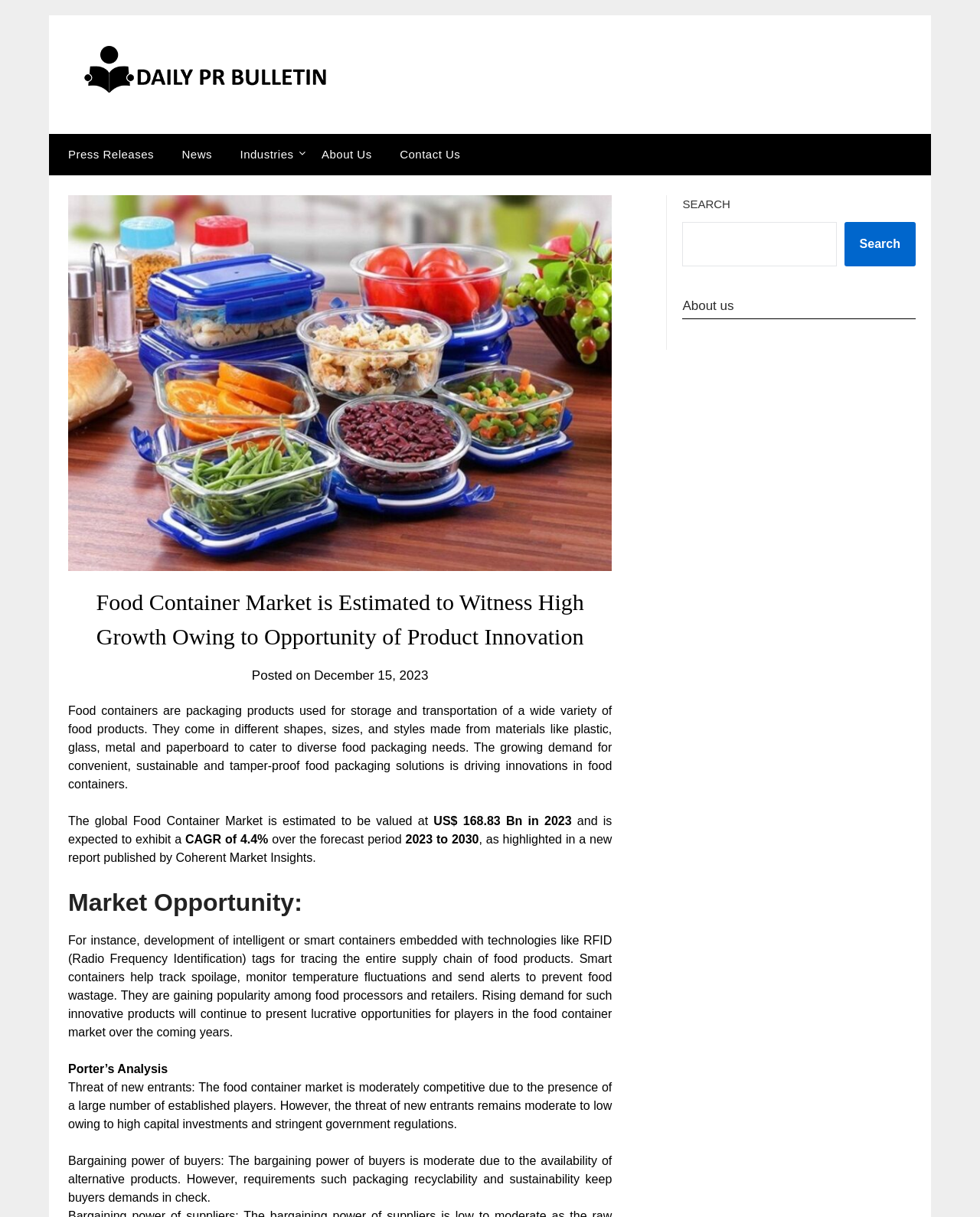What is the purpose of smart containers in the food industry?
Please respond to the question with a detailed and informative answer.

The answer can be found in the StaticText element with the text 'Smart containers help track spoilage, monitor temperature fluctuations and send alerts to prevent food wastage'.